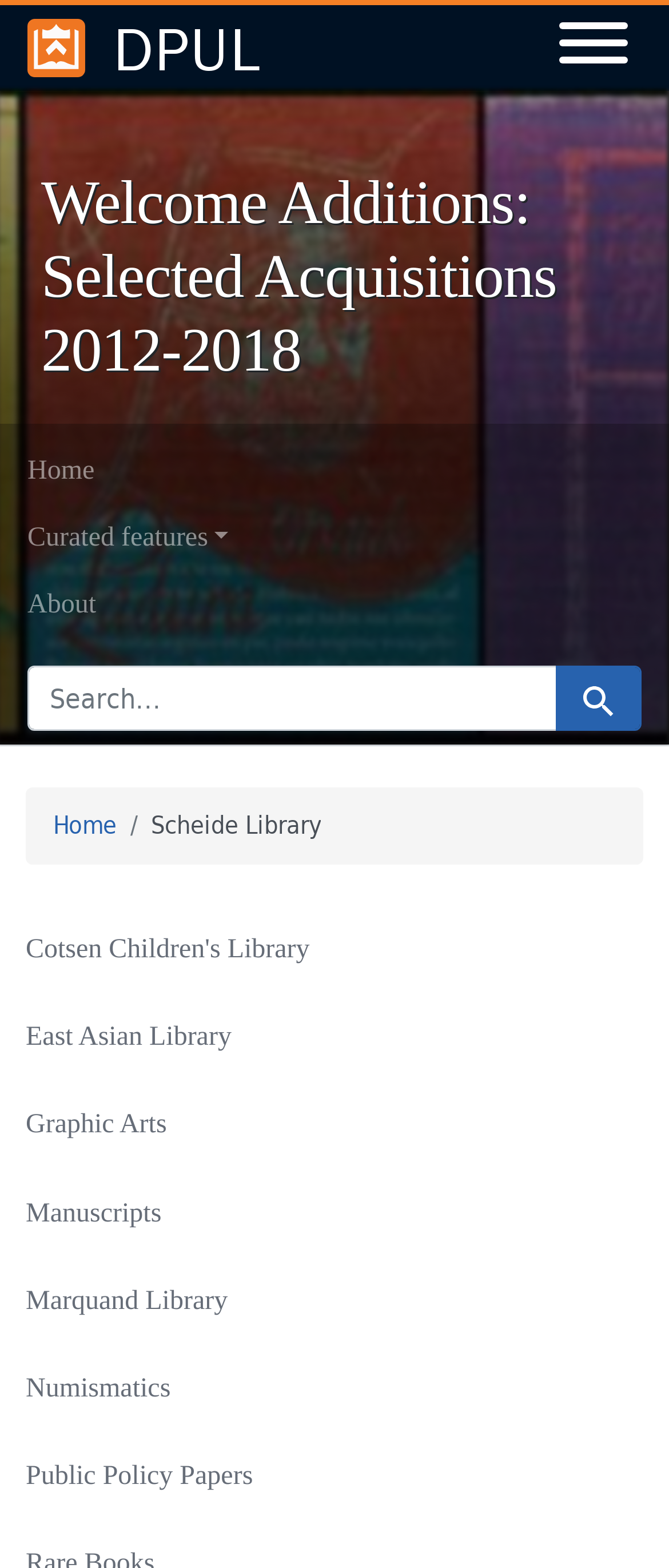What is the text of the first heading in the breadcrumb navigation?
Please look at the screenshot and answer in one word or a short phrase.

Home